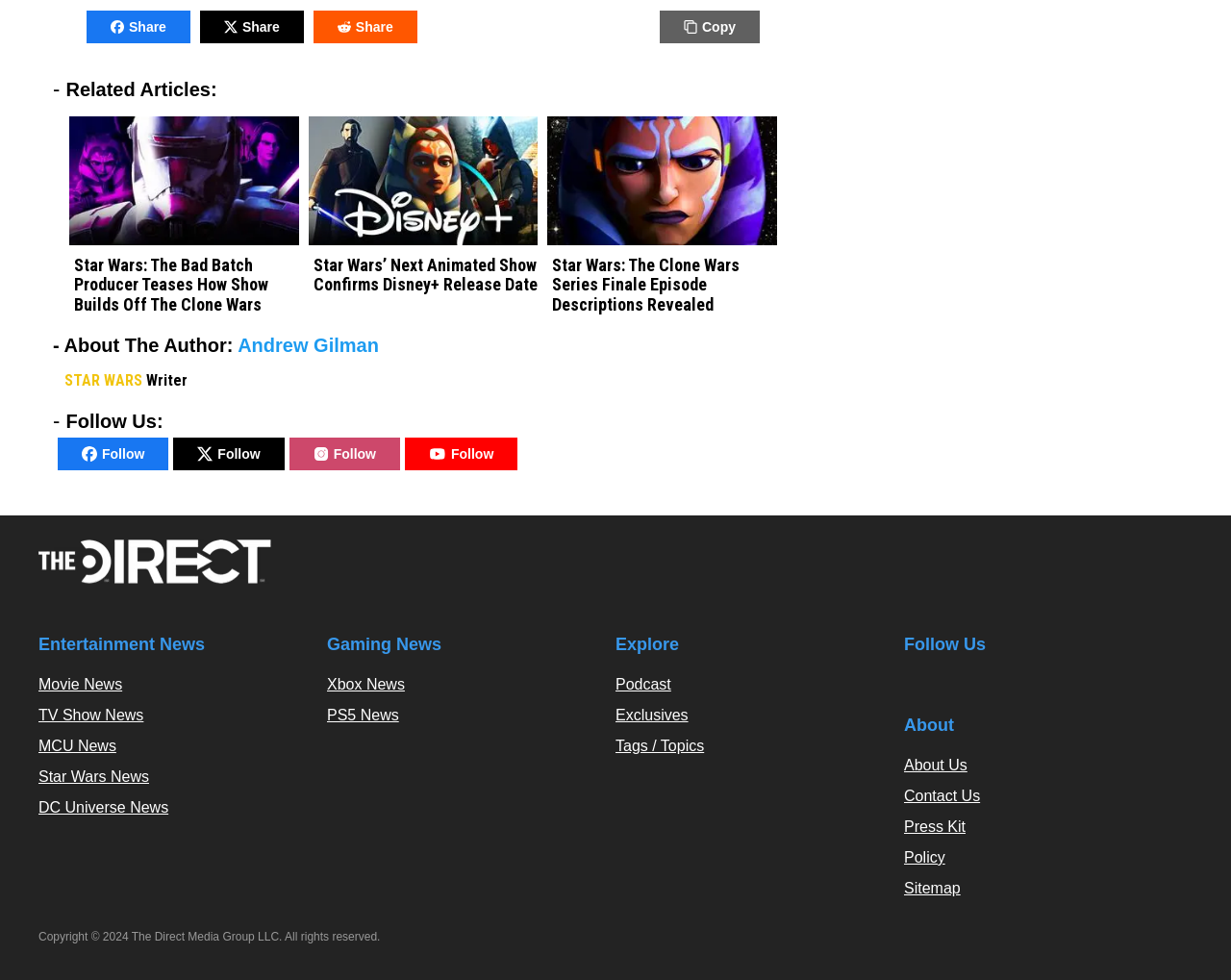How many categories are there in the 'Entertainment News' section?
Using the image as a reference, answer the question in detail.

I looked at the 'Entertainment News' section and counted the number of categories, which are 'Movie News', 'TV Show News', 'MCU News', 'Star Wars News', and 'DC Universe News', making a total of 5 categories.